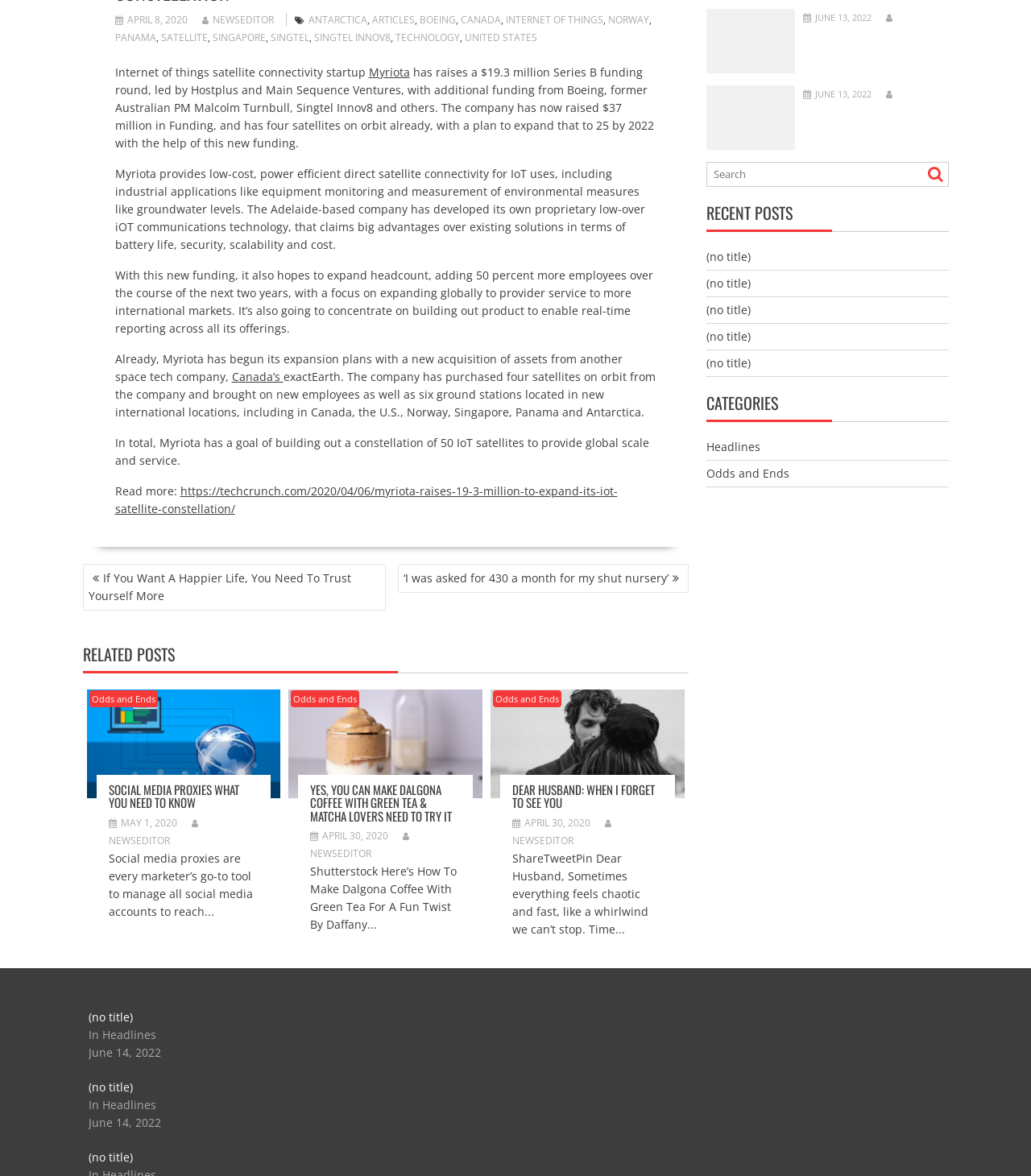Determine the bounding box coordinates for the HTML element described here: "April 8, 2020April 8, 2020".

[0.111, 0.011, 0.182, 0.022]